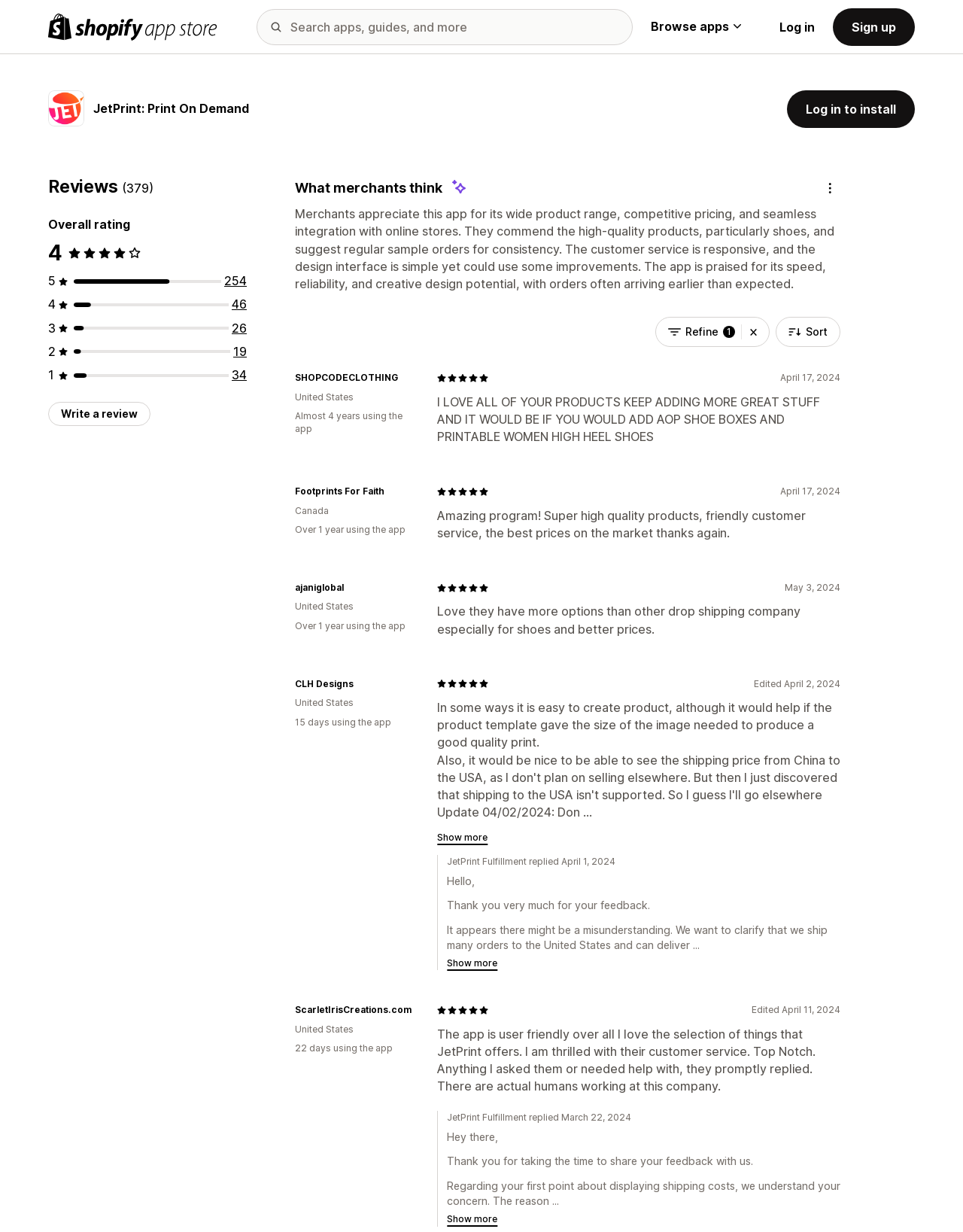Please identify the bounding box coordinates of the element on the webpage that should be clicked to follow this instruction: "Write a review". The bounding box coordinates should be given as four float numbers between 0 and 1, formatted as [left, top, right, bottom].

[0.05, 0.326, 0.156, 0.346]